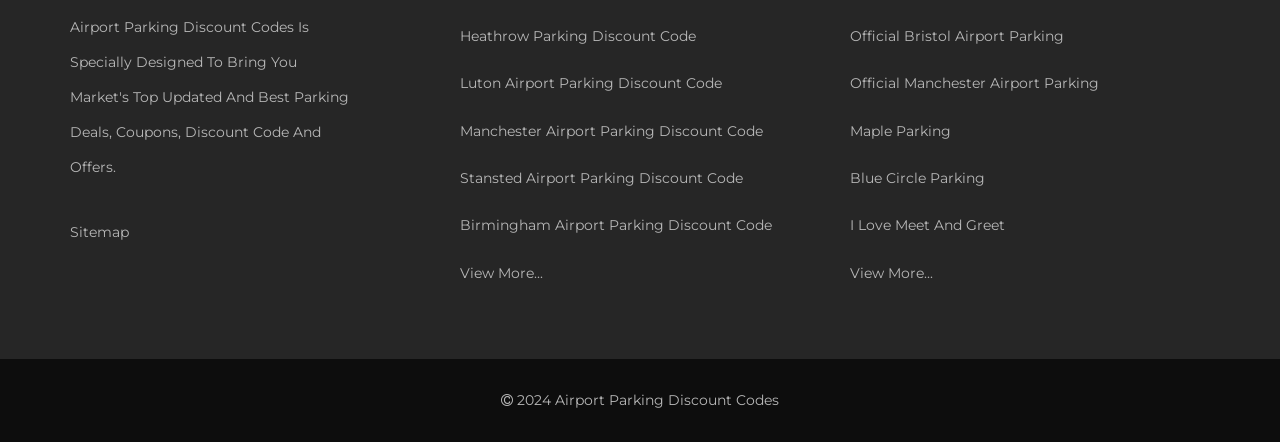Determine the coordinates of the bounding box for the clickable area needed to execute this instruction: "View Sitemap".

[0.055, 0.505, 0.101, 0.546]